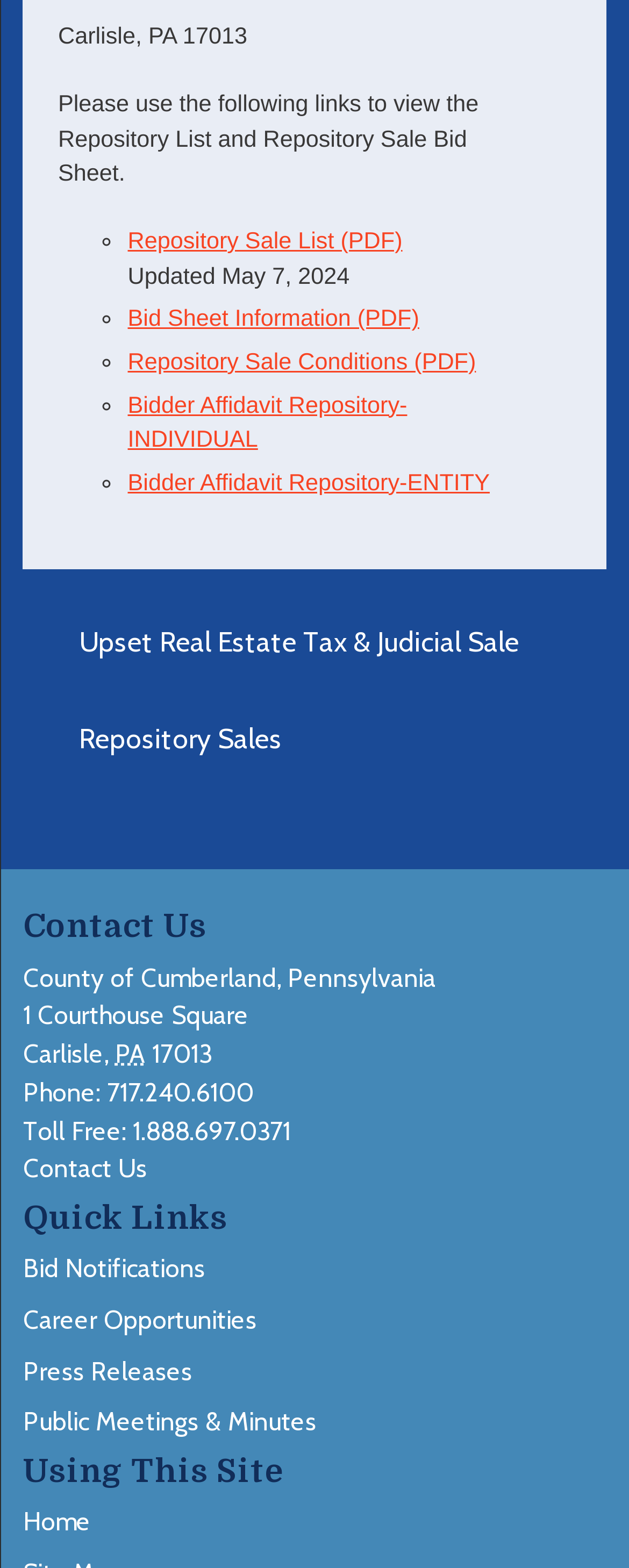Predict the bounding box of the UI element based on this description: "Home".

[0.037, 0.961, 0.145, 0.98]